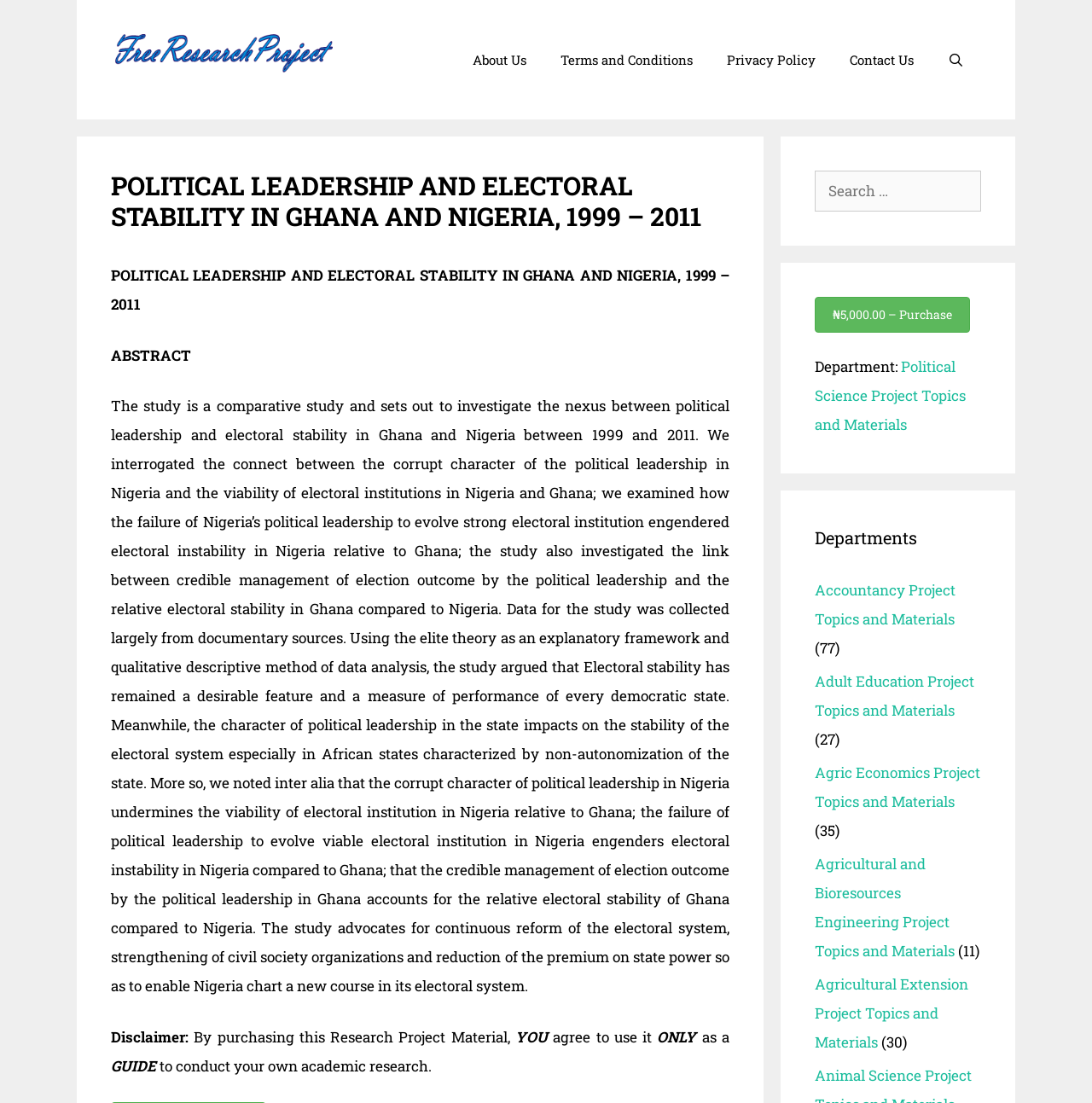Analyze the image and deliver a detailed answer to the question: What is the price of the research project?

The price of the research project is displayed on the webpage as '₦5,000.00' in the button element. This suggests that the research project can be purchased for this amount.